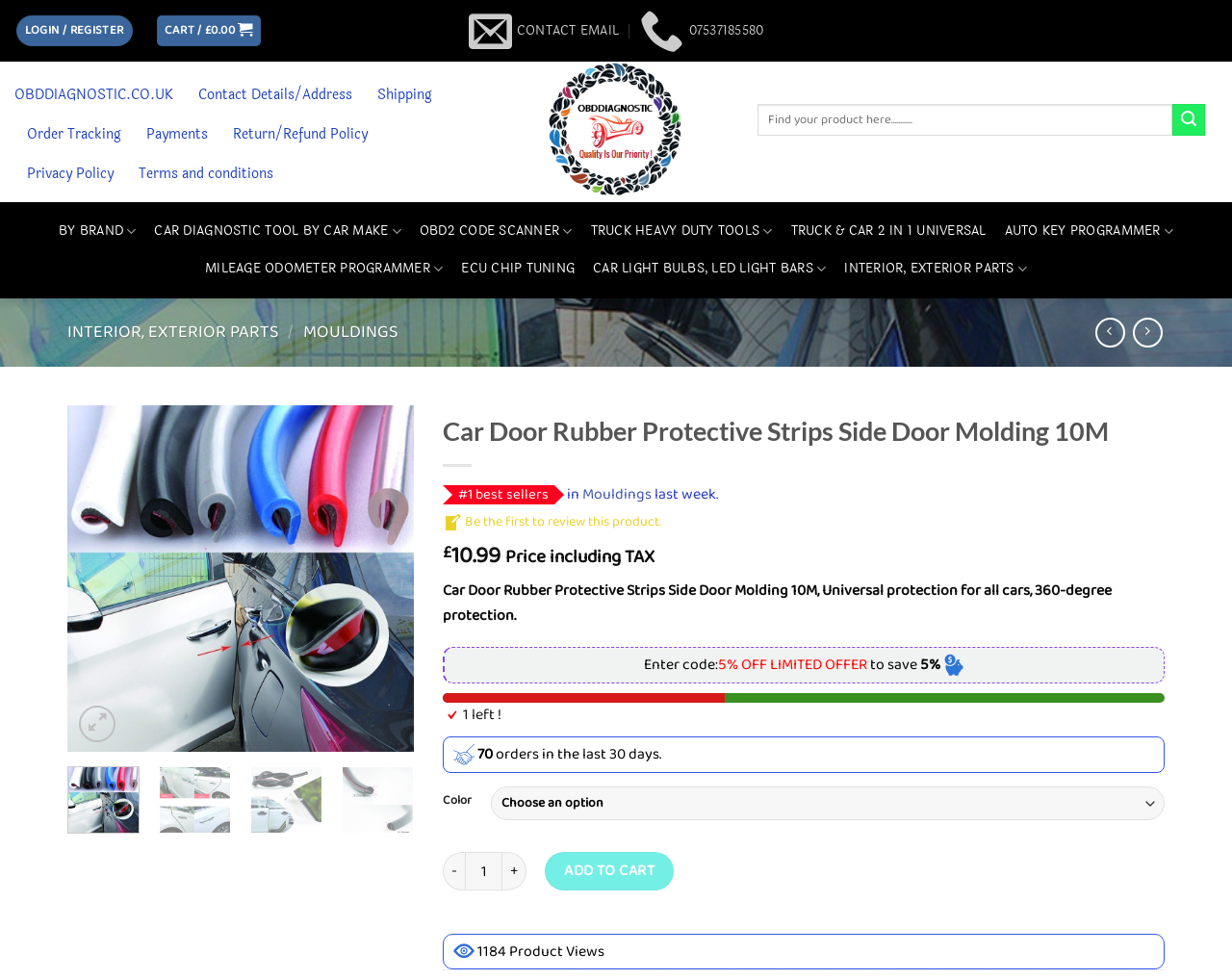Summarize the webpage comprehensively, mentioning all visible components.

This webpage is an e-commerce product page for "Car Door Rubber Protective Strips Side Door Molding 10M". At the top, there are links to "LOGIN / REGISTER" and "CART / £ 0.00" on the left, and "CONTACT EMAIL" and "07537185580" on the right. Below these links, there are several navigation links, including "Obd Diagnostic", "OBDDIAGNOSTIC.CO.UK", "Contact Details/Address", "Shipping", "Order Tracking", "Payments", "Return/Refund Policy", and "Privacy Policy".

On the left side of the page, there is a search bar with a "Submit" button. Below the search bar, there are several categories, including "BY BRAND", "CAR DIAGNOSTIC TOOL BY CAR MAKE", "OBD2 CODE SCANNER", "TRUCK HEAVY DUTY TOOLS", "TRUCK & CAR 2 IN 1 UNIVERSAL", "AUTO KEY PROGRAMMER", "MILEAGE ODOMETER PROGRAMMER", "ECU CHIP TUNING", "CAR LIGHT BULBS, LED LIGHT BARS", and "INTERIOR, EXTERIOR PARTS".

The main product information is displayed in the center of the page. There is a large image of the product, with a "Previous" and "Next" button below it. The product title, "Car Door Rubber Protective Strips Side Door Molding 10M", is displayed above the image, and a brief description, "Universal protection for all cars, 360-degree protection", is displayed below the image.

Below the product image, there are several sections of information, including the product price, "£10.99", and a "Be the first to review this product" link. There is also a section displaying the product's best-seller status, with a "Mouldings" link. Additionally, there is a section showing the product's availability, with a "1 left!" message, and a section displaying the number of orders in the last 30 days, "70 orders in the last 30 days".

The page also includes a "Color" dropdown menu, a quantity selector, and an "ADD TO CART" button. Finally, there is a "Product Views" section at the bottom of the page, displaying the number of views, "1184".